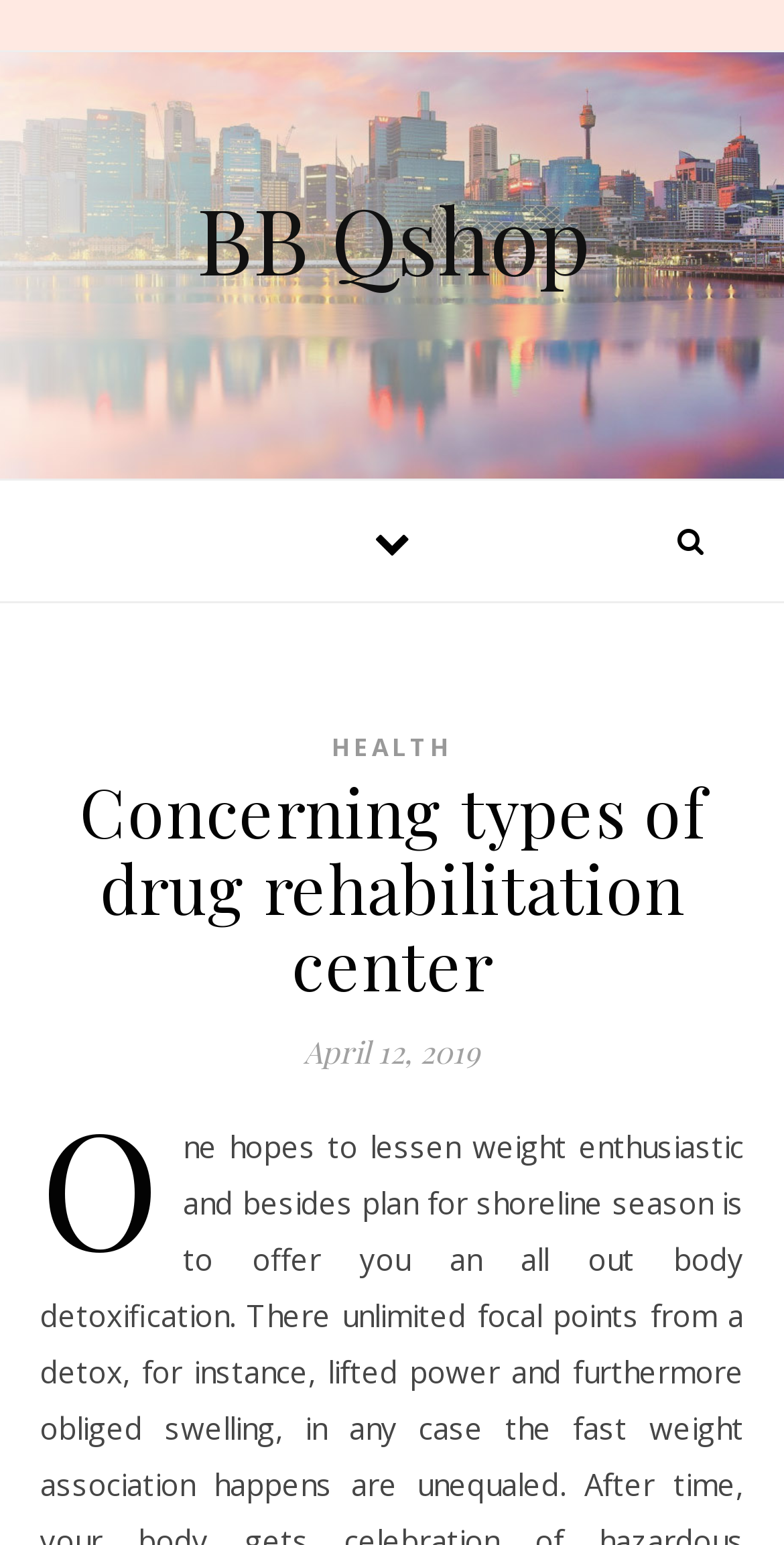Determine the bounding box of the UI element mentioned here: "February 2, 2023". The coordinates must be in the format [left, top, right, bottom] with values ranging from 0 to 1.

None